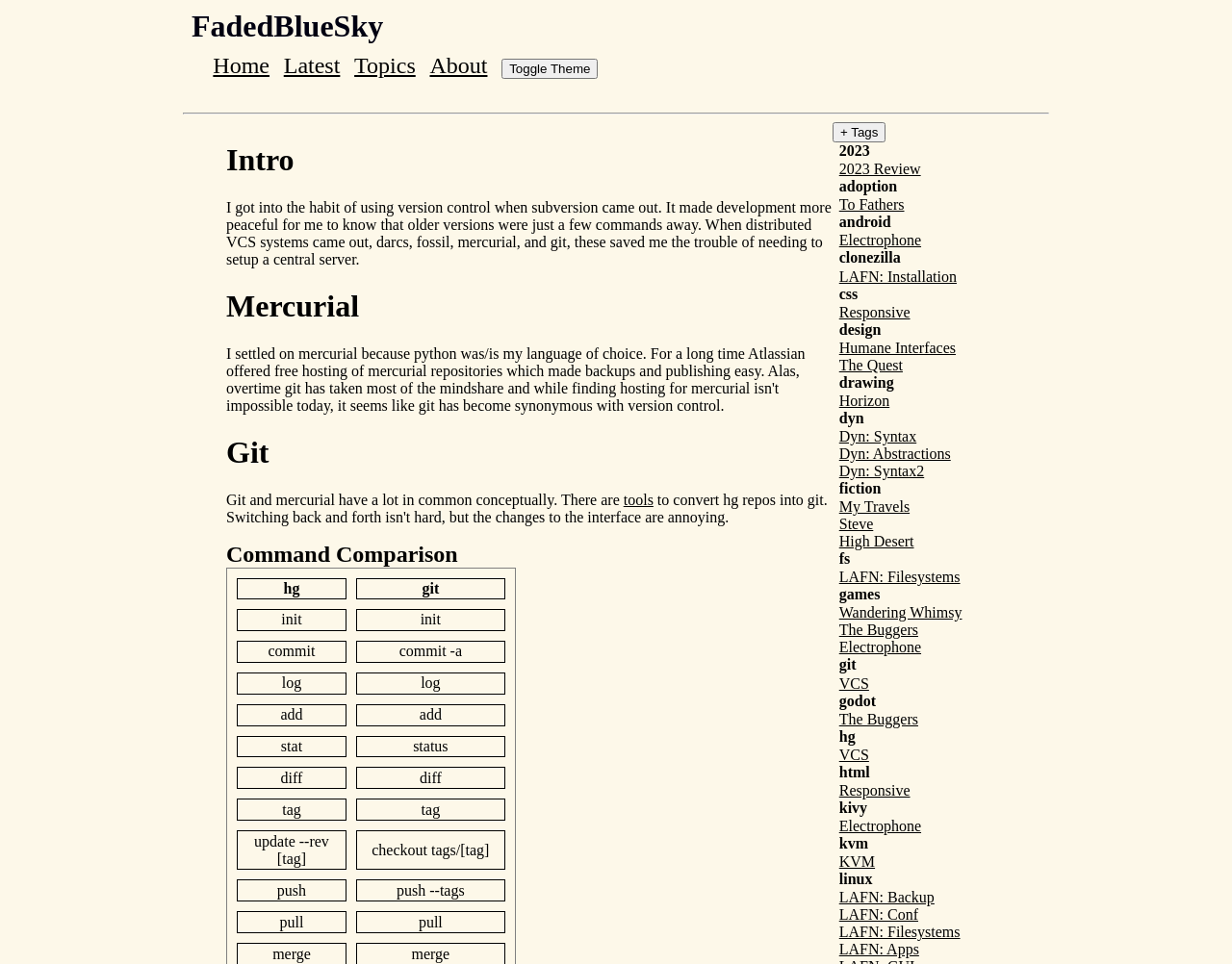What is the comparison table for?
Carefully analyze the image and provide a detailed answer to the question.

The comparison table is located in the 'Command Comparison' section and is used to compare the commands between hg (Mercurial) and git, two popular version control systems, allowing users to see the equivalent commands in each system.